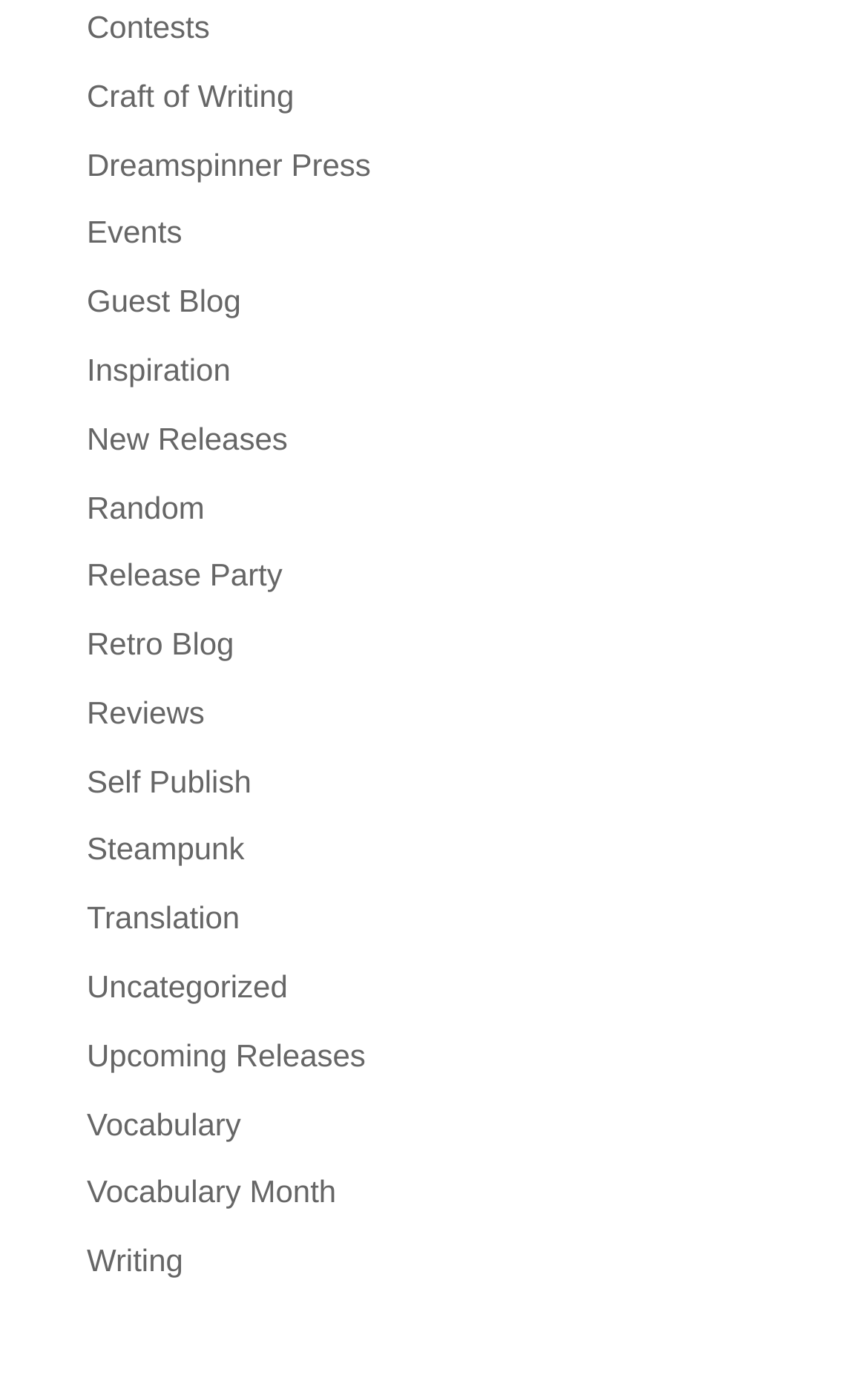Please find the bounding box coordinates of the element that you should click to achieve the following instruction: "Explore Dreamspinner Press". The coordinates should be presented as four float numbers between 0 and 1: [left, top, right, bottom].

[0.1, 0.106, 0.427, 0.132]